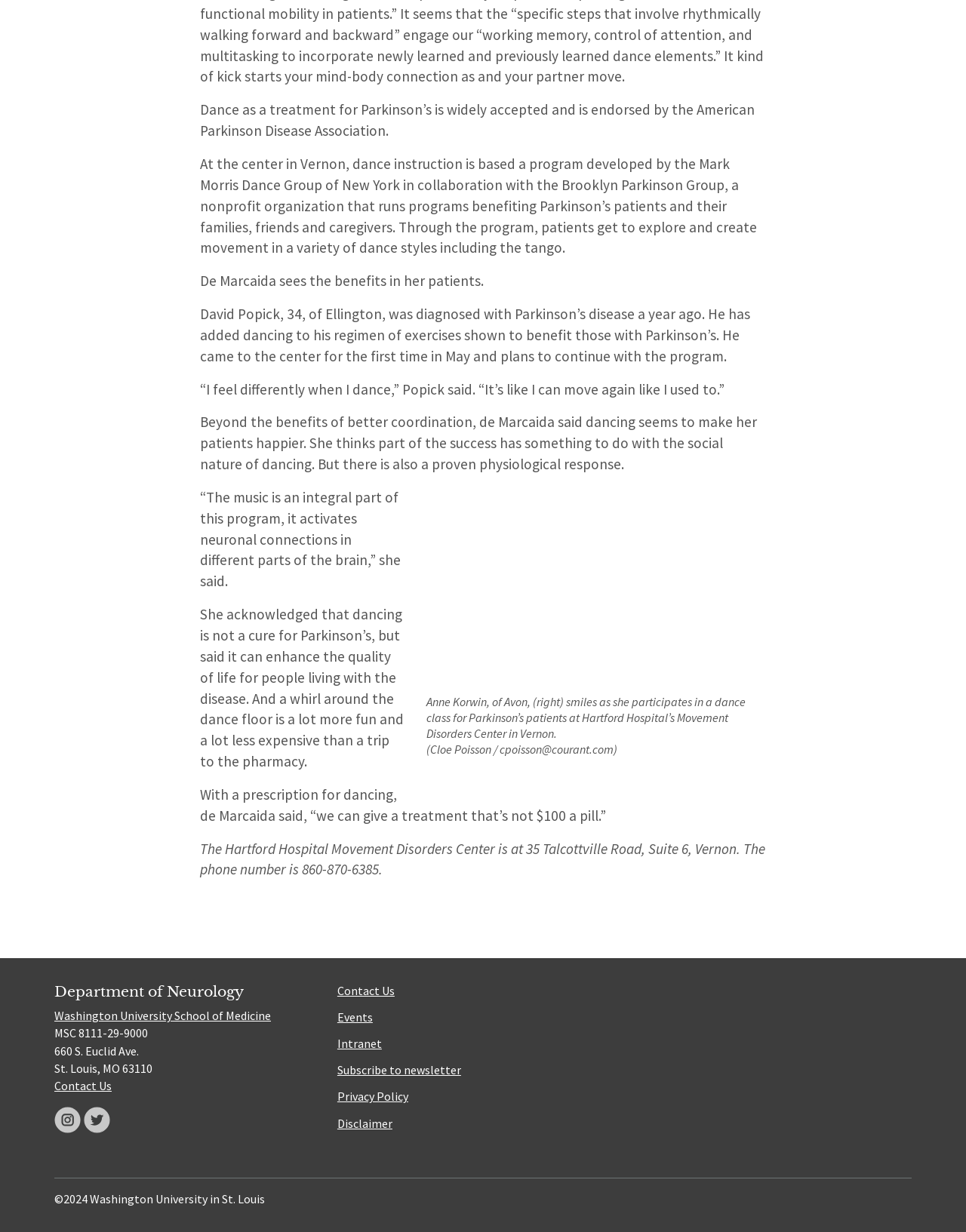Pinpoint the bounding box coordinates of the clickable area necessary to execute the following instruction: "Share the resource". The coordinates should be given as four float numbers between 0 and 1, namely [left, top, right, bottom].

None